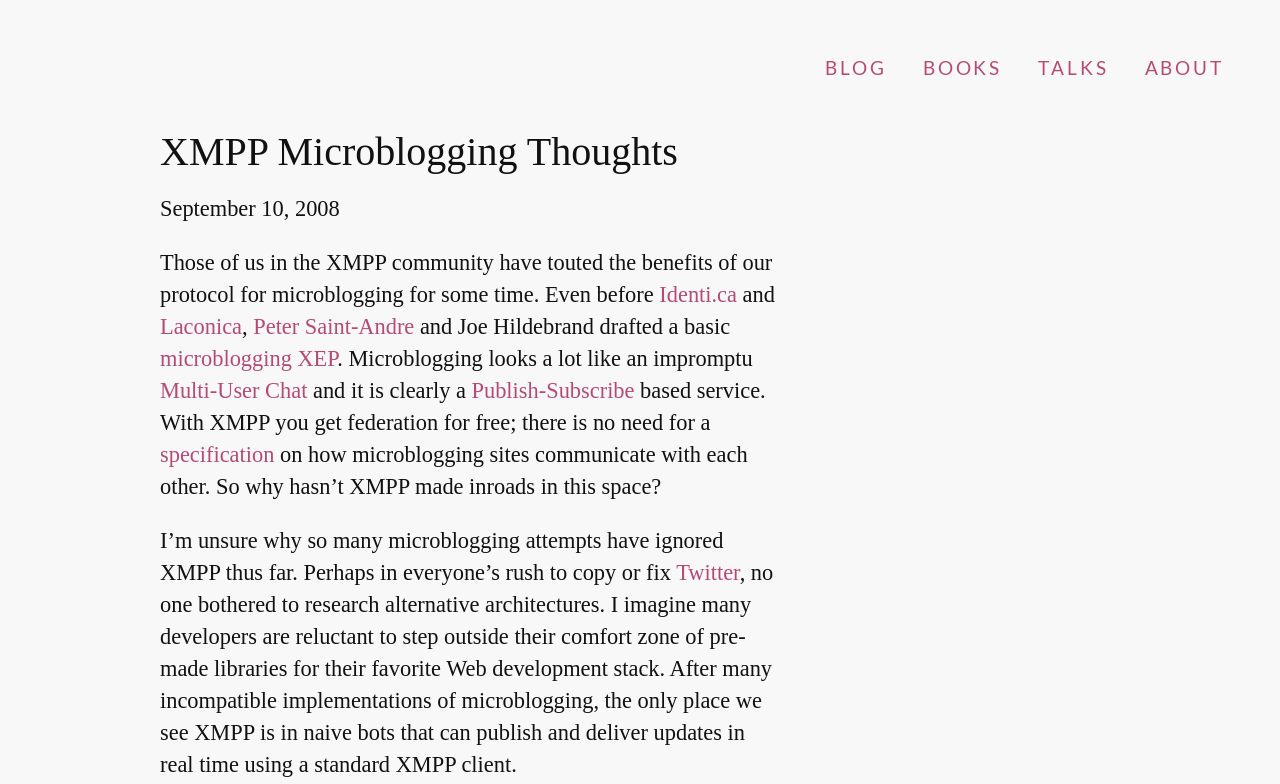What is mentioned as a current use of XMPP in microblogging?
Using the image as a reference, deliver a detailed and thorough answer to the question.

According to the text, the only place XMPP is currently being used in microblogging is in naive bots that can publish and deliver updates in real-time using a standard XMPP client.